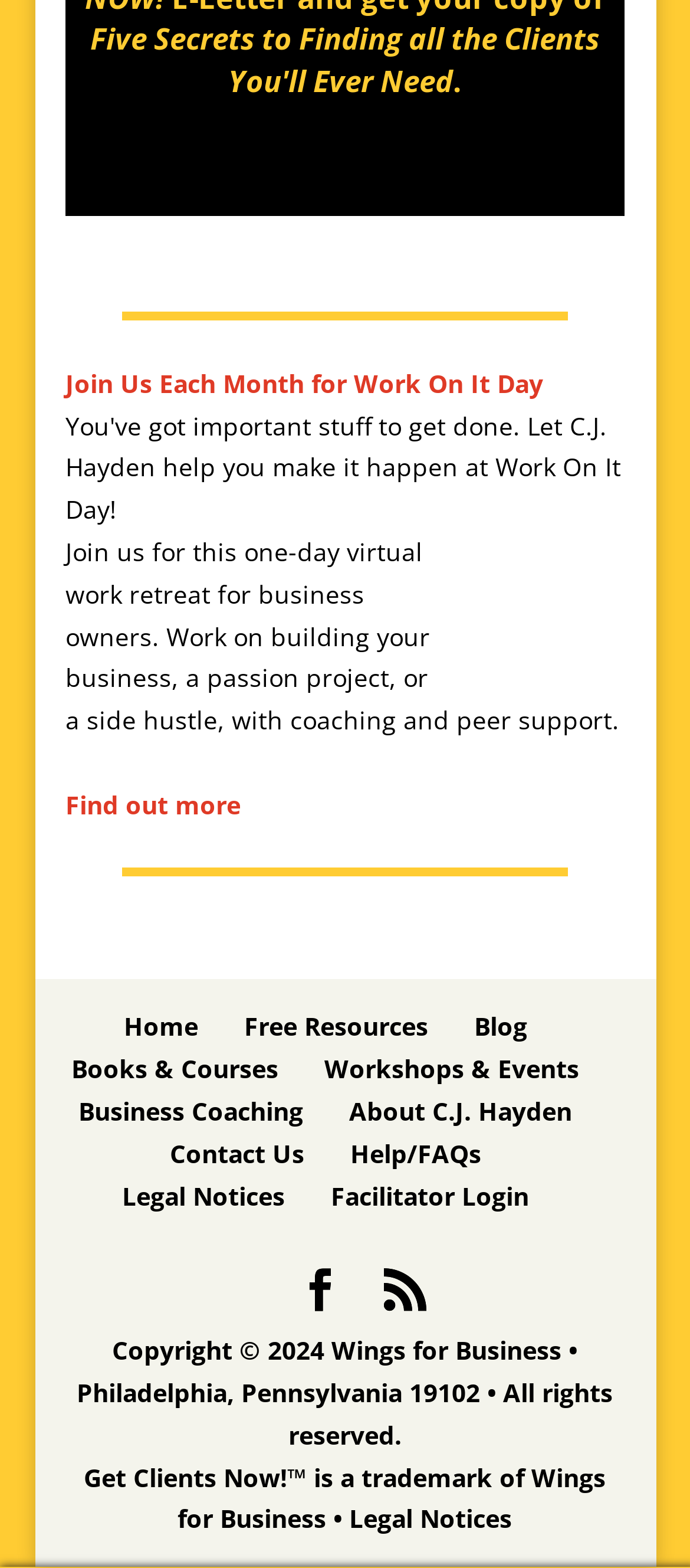Specify the bounding box coordinates of the area to click in order to execute this command: 'Join the Work On It Day'. The coordinates should consist of four float numbers ranging from 0 to 1, and should be formatted as [left, top, right, bottom].

[0.095, 0.234, 0.787, 0.255]